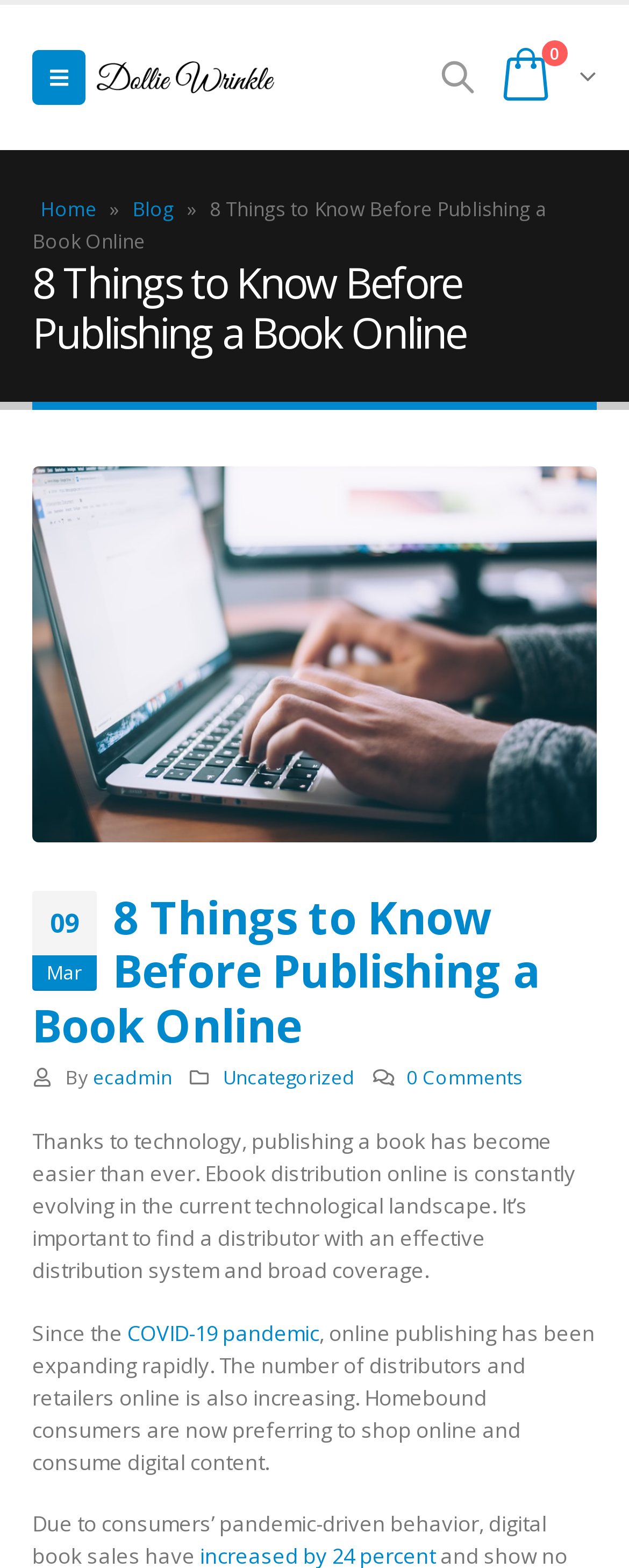Given the element description Uncategorized, predict the bounding box coordinates for the UI element in the webpage screenshot. The format should be (top-left x, top-left y, bottom-right x, bottom-right y), and the values should be between 0 and 1.

[0.355, 0.678, 0.565, 0.695]